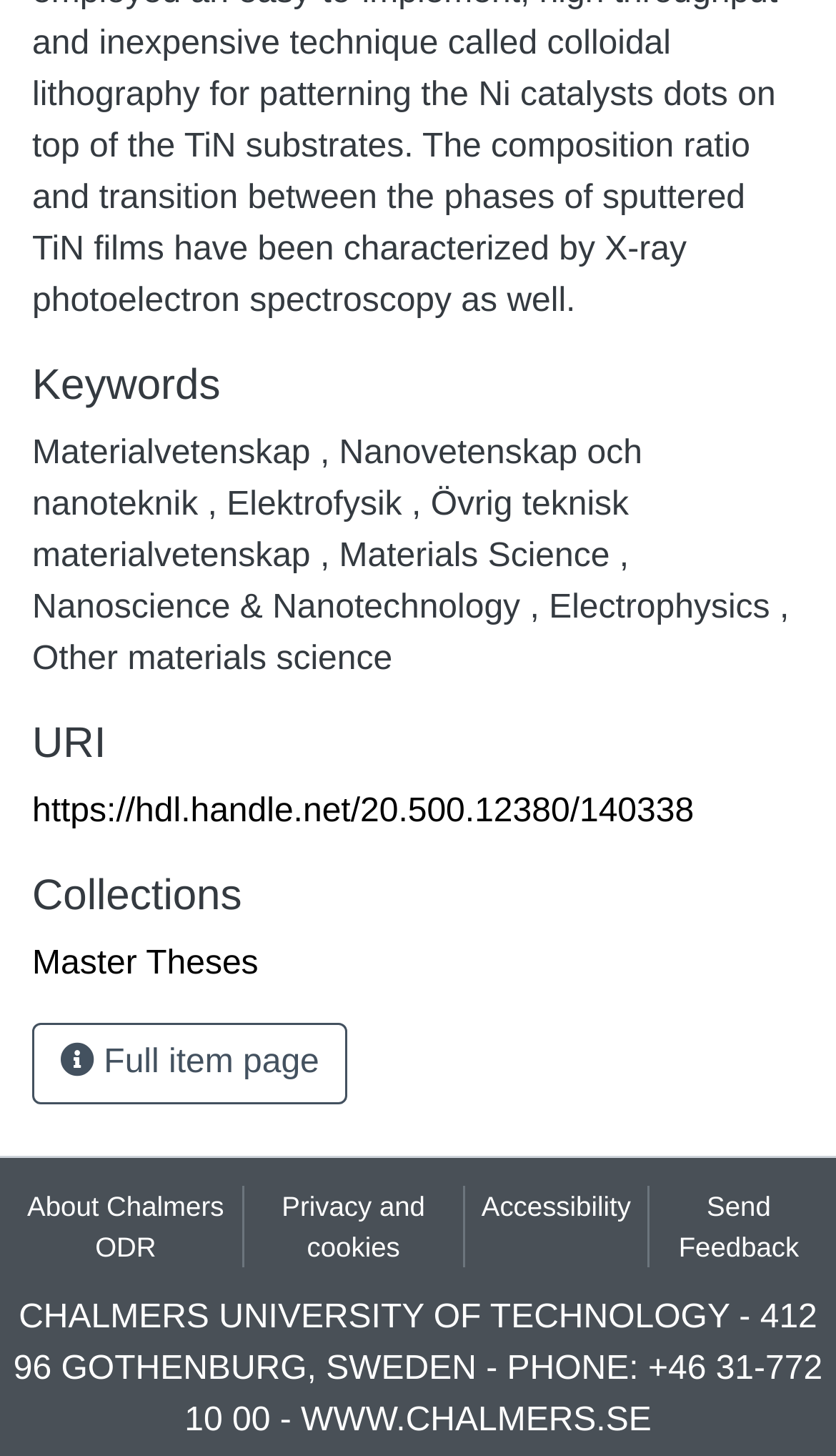Please identify the bounding box coordinates of the area I need to click to accomplish the following instruction: "Send feedback about the page".

[0.778, 0.814, 0.99, 0.87]